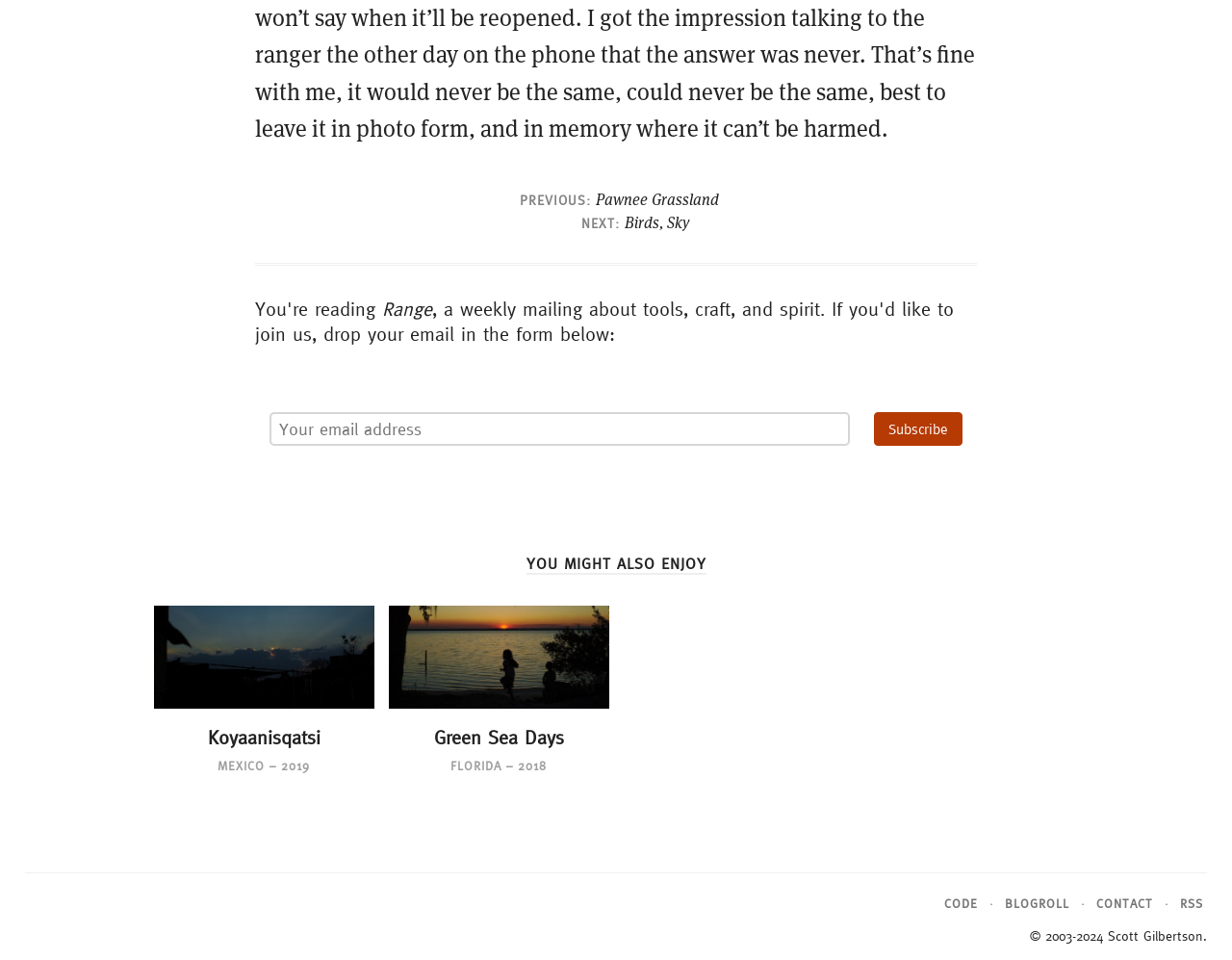Please examine the image and provide a detailed answer to the question: What is the location of the 'sunset over east bay, Pensacola, FL' photograph?

I found the 'FLORIDA' text within the link element associated with the 'sunset over east bay, Pensacola, FL' image, which indicates the location of the photograph.